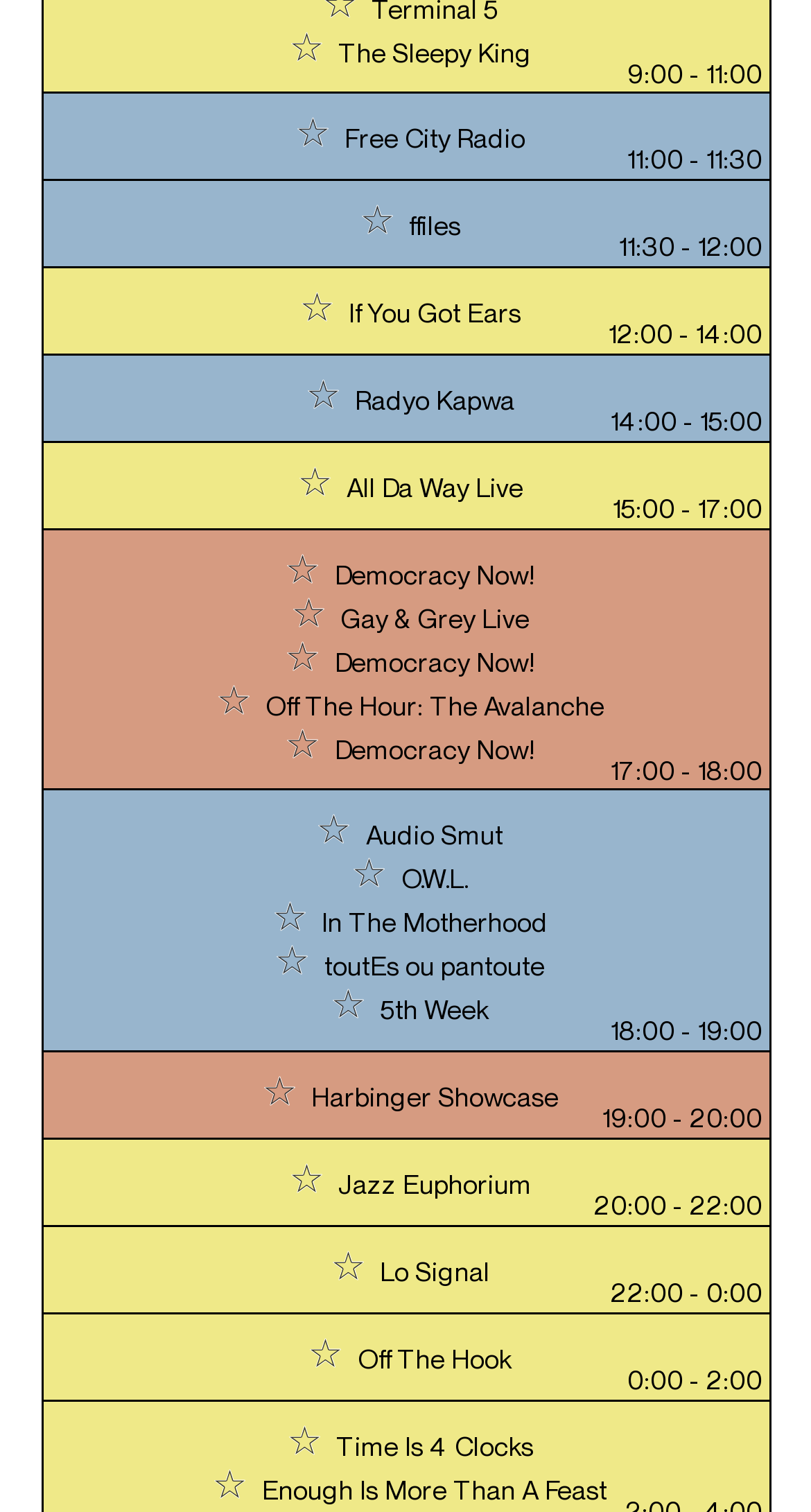Please reply to the following question using a single word or phrase: 
How many 'Favoriting' links are there?

24